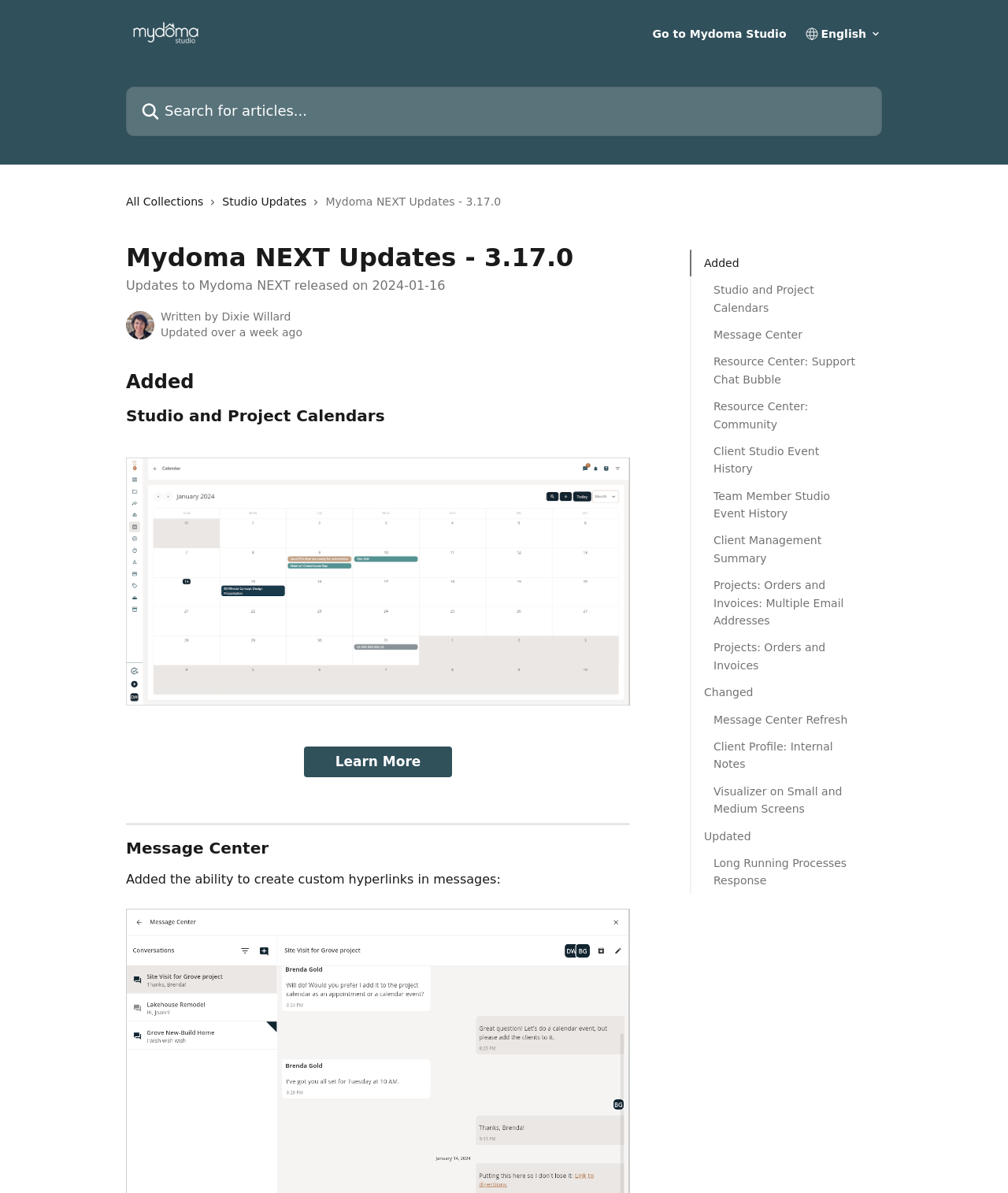Answer succinctly with a single word or phrase:
What is the name of the help center?

Mydoma Studio Help Center